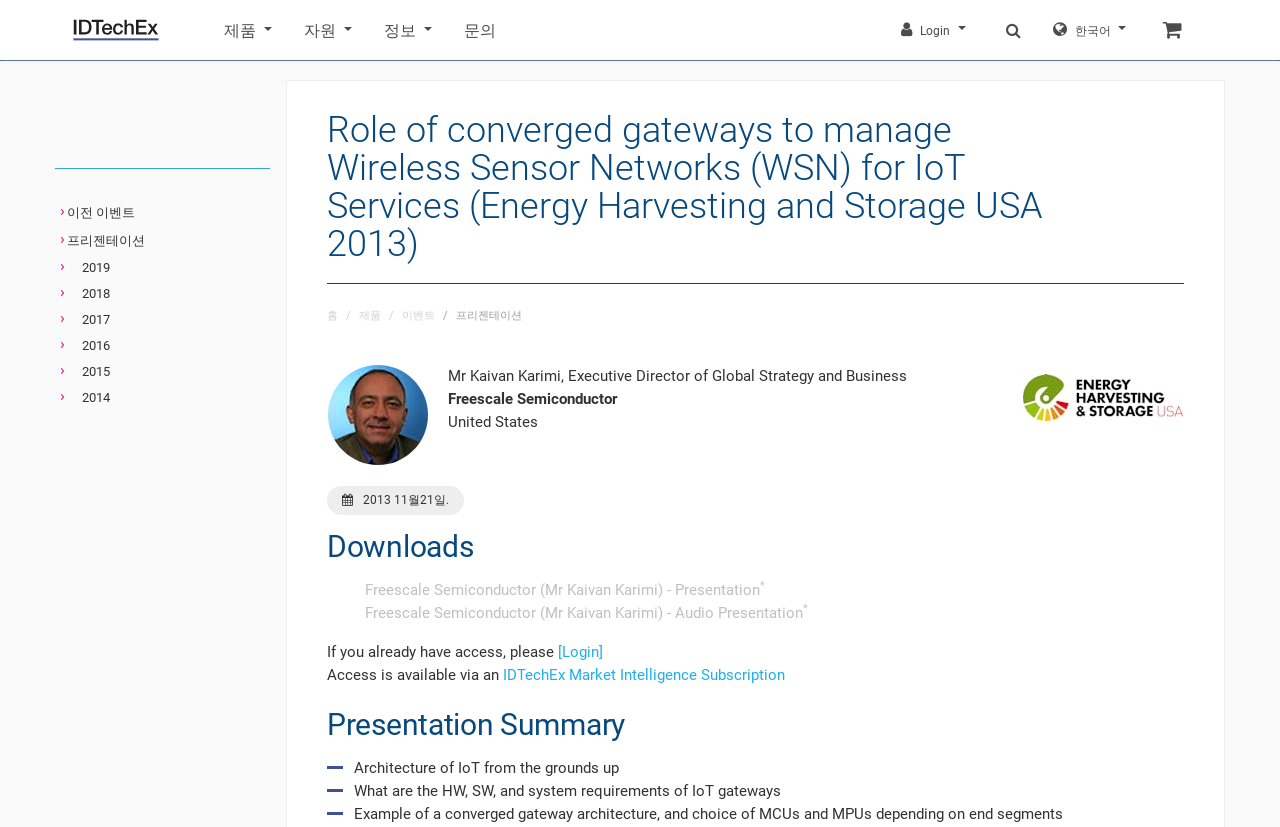Use one word or a short phrase to answer the question provided: 
What is the logo on the top left corner of the webpage?

IDTechEx logo